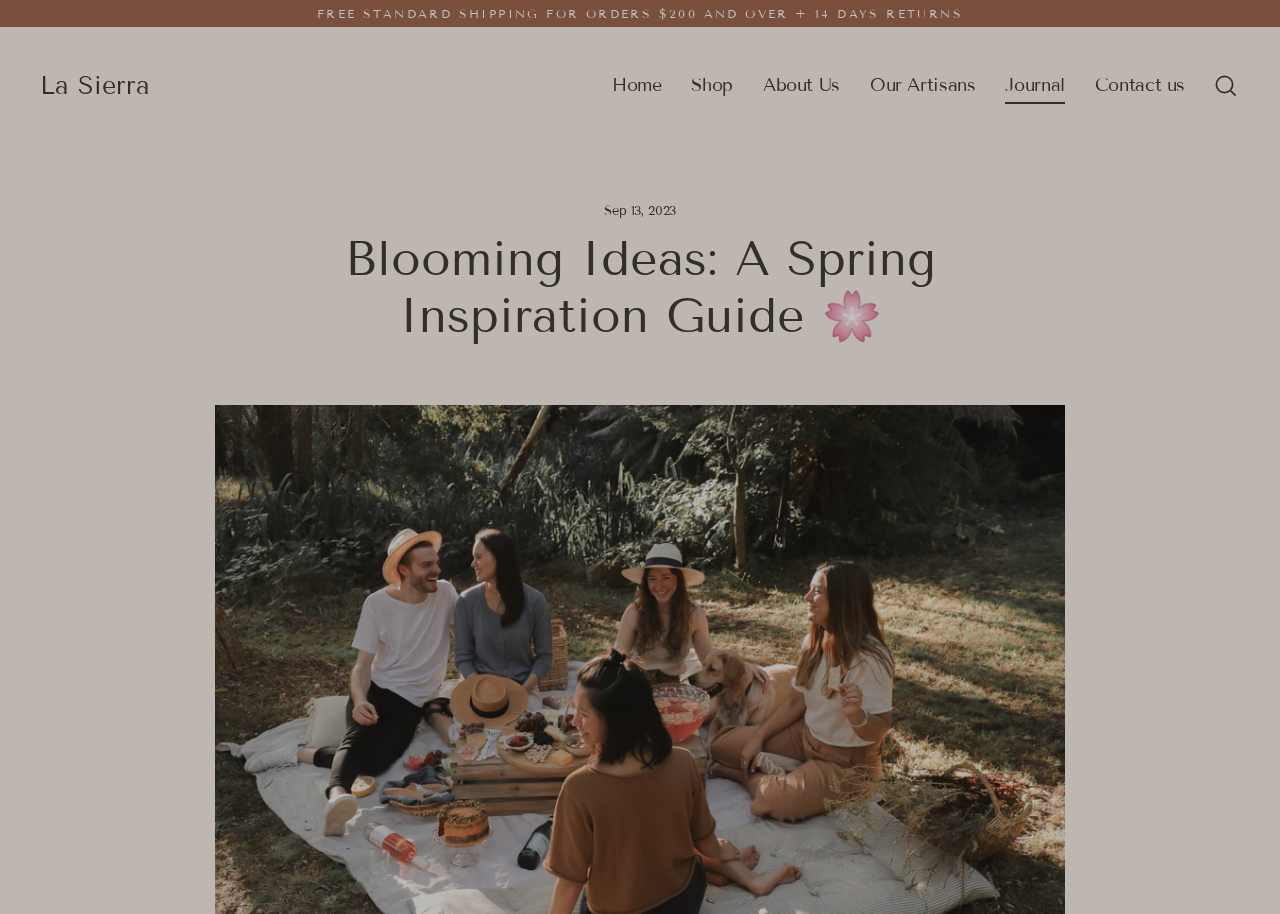Please give a short response to the question using one word or a phrase:
What is the theme of the inspiration guide on the page?

Spring